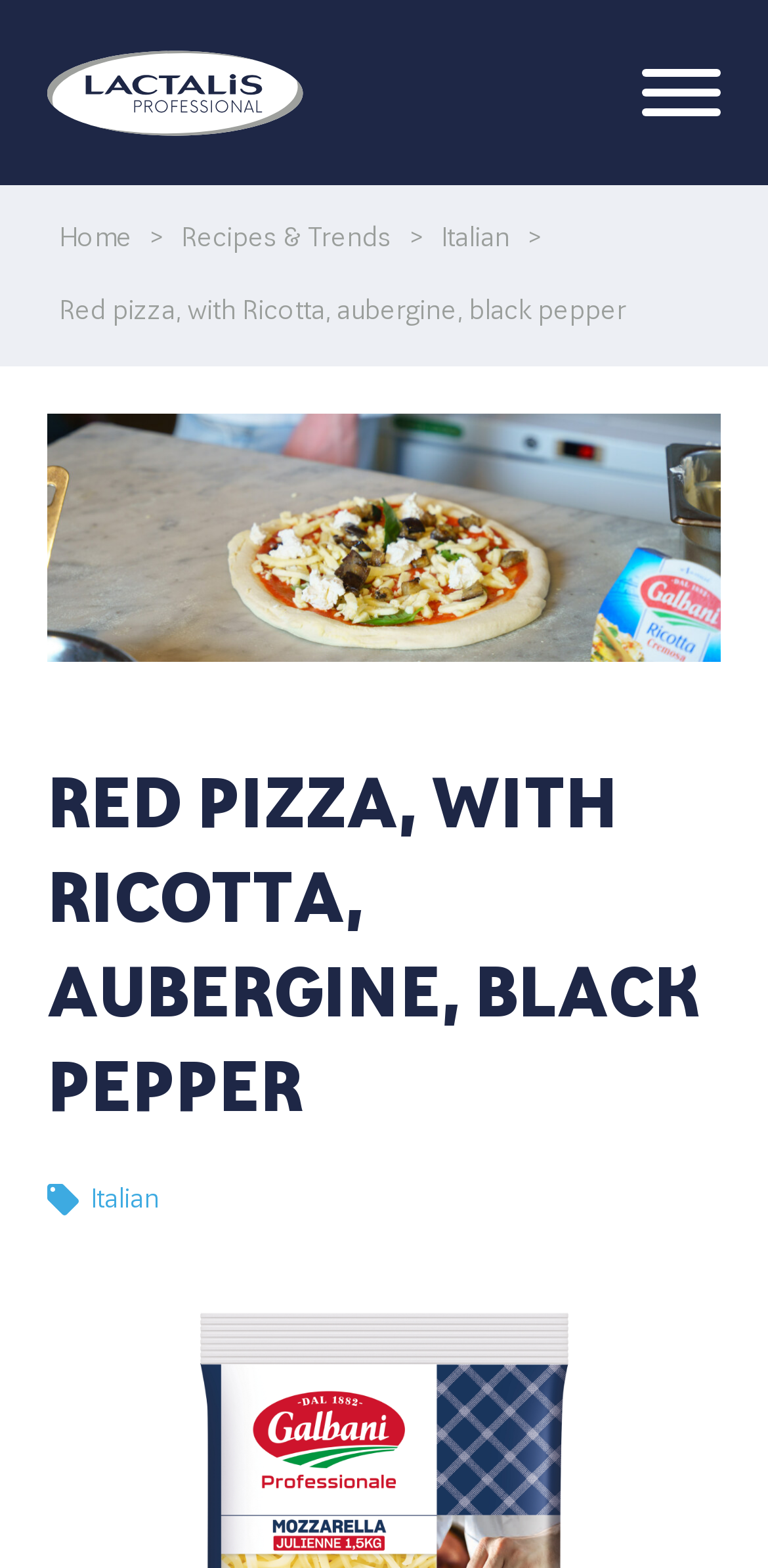Determine the primary headline of the webpage.

RED PIZZA, WITH RICOTTA, AUBERGINE, BLACK PEPPER